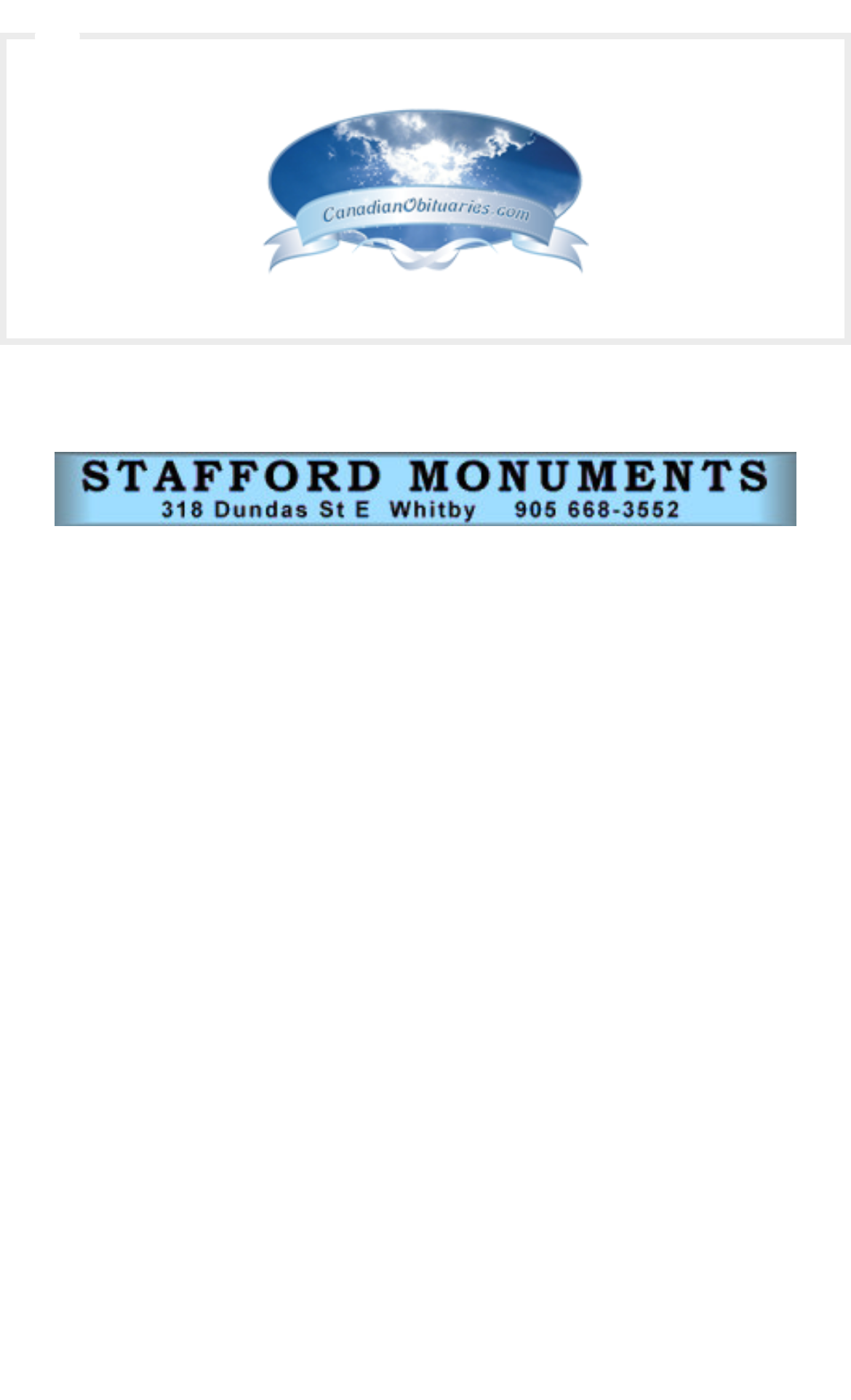Can you look at the image and give a comprehensive answer to the question:
What is the date of death?

The date of death is mentioned in the title of the obituary, which is 'HART, Margaret 'Peg' (Wilbur) (Furey) Hart - Obituaries - Canadian Obituaries', and it is stated that she passed away 'on Saturday, March 16th, 2019'.